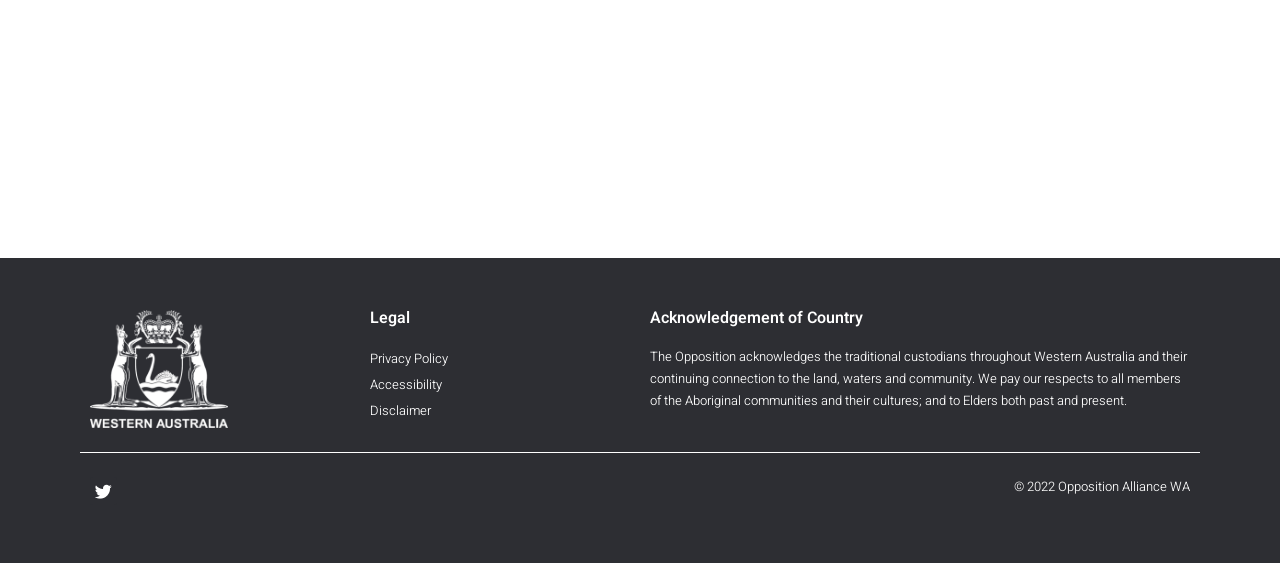What is the theme of the 'Legal' section?
Examine the image and provide an in-depth answer to the question.

The theme of the 'Legal' section is to provide legal information, as indicated by the heading element with the text 'Legal' and the links to 'Privacy Policy', 'Accessibility', and 'Disclaimer' underneath it.